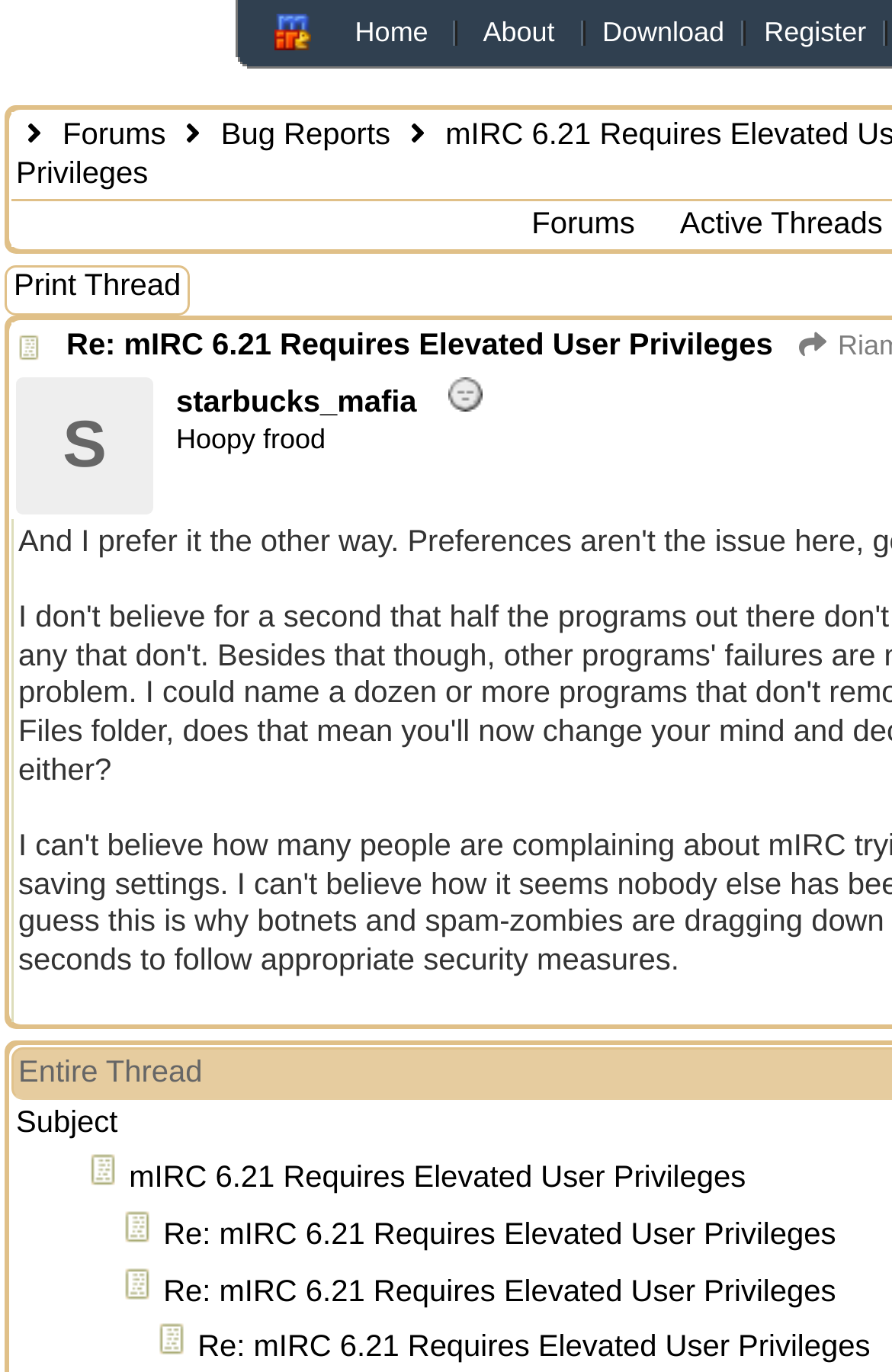Explain the webpage in detail.

The webpage appears to be a discussion forum, specifically a thread about mIRC 6.21 requiring elevated user privileges. At the top, there is a navigation bar with links to "Home", "About", "Download", and "Register", separated by small gaps. Below the navigation bar, there is a section with links to "Forums" and "Bug Reports".

The main content of the page is a thread discussion, with a title "Re: mIRC 6.21 Requires Elevated User Privileges" at the top. The thread has several posts, each with a username, a post date, and the post content. The posts are arranged in a vertical list, with the most recent post at the top.

There are several links and images scattered throughout the thread. Some links are to other threads or posts, while others are to user profiles. There is also an image indicating an offline status. The posts themselves contain text, with some quotes and references to other posts.

At the bottom of the page, there are links to navigate through the thread, including "Print Thread" and links to previous and next pages.